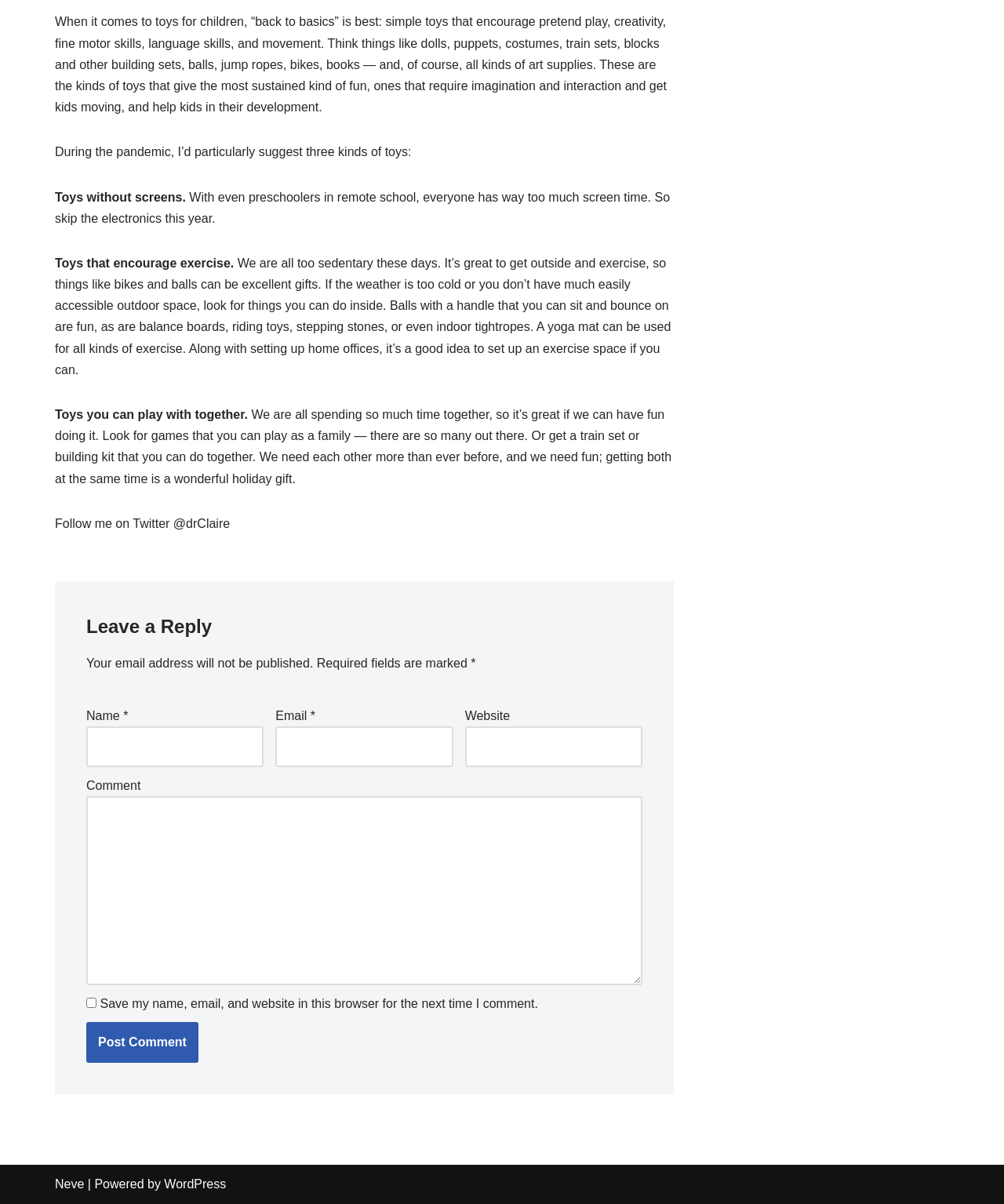Using the information in the image, give a detailed answer to the following question: What is required to post a comment?

The webpage has a comment section, and it requires users to fill in their name, email, and comment to post a comment, as indicated by the required fields marked with an asterisk.